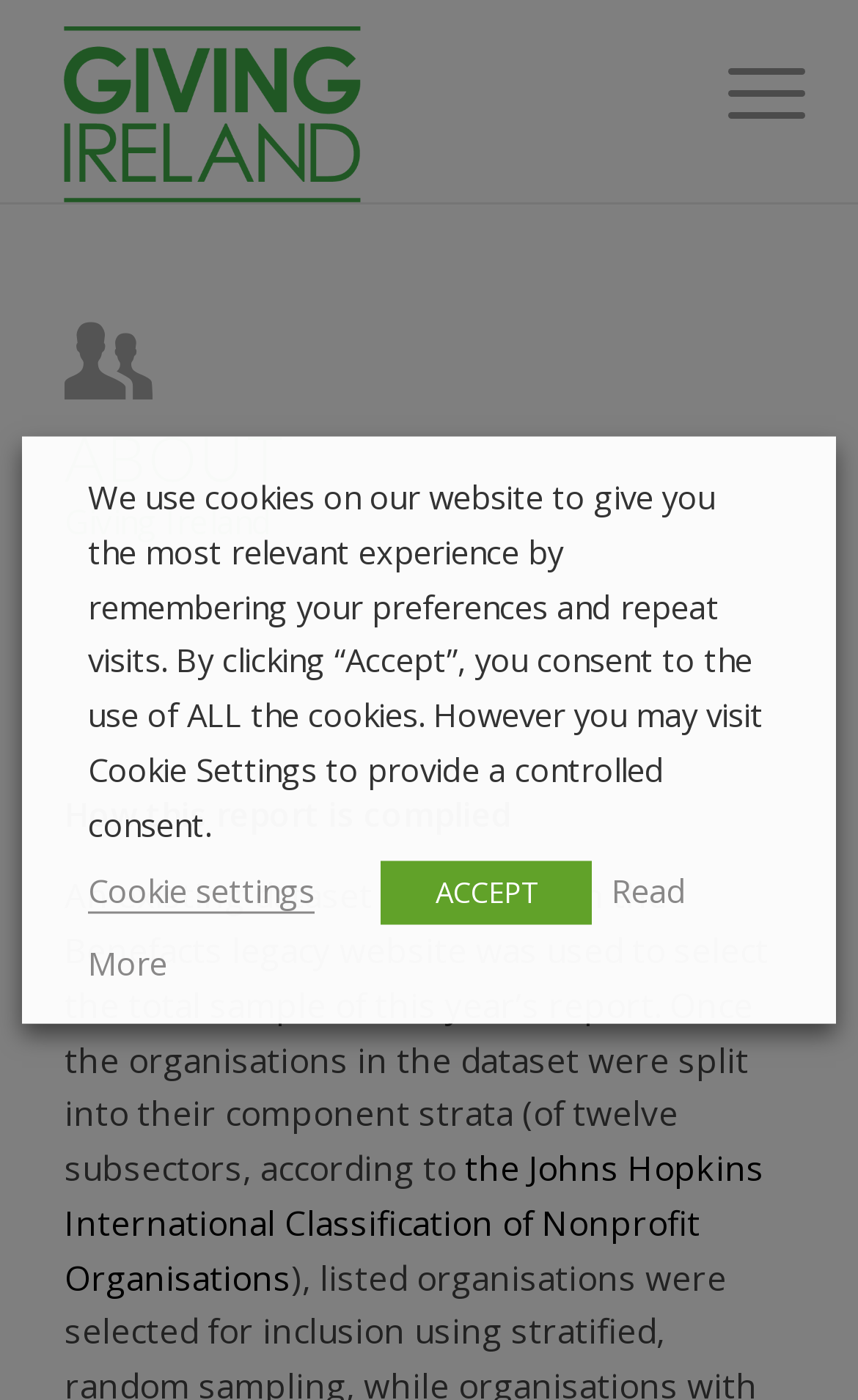Bounding box coordinates are specified in the format (top-left x, top-left y, bottom-right x, bottom-right y). All values are floating point numbers bounded between 0 and 1. Please provide the bounding box coordinate of the region this sentence describes: alt="Giving Ireland"

[0.075, 0.0, 0.755, 0.145]